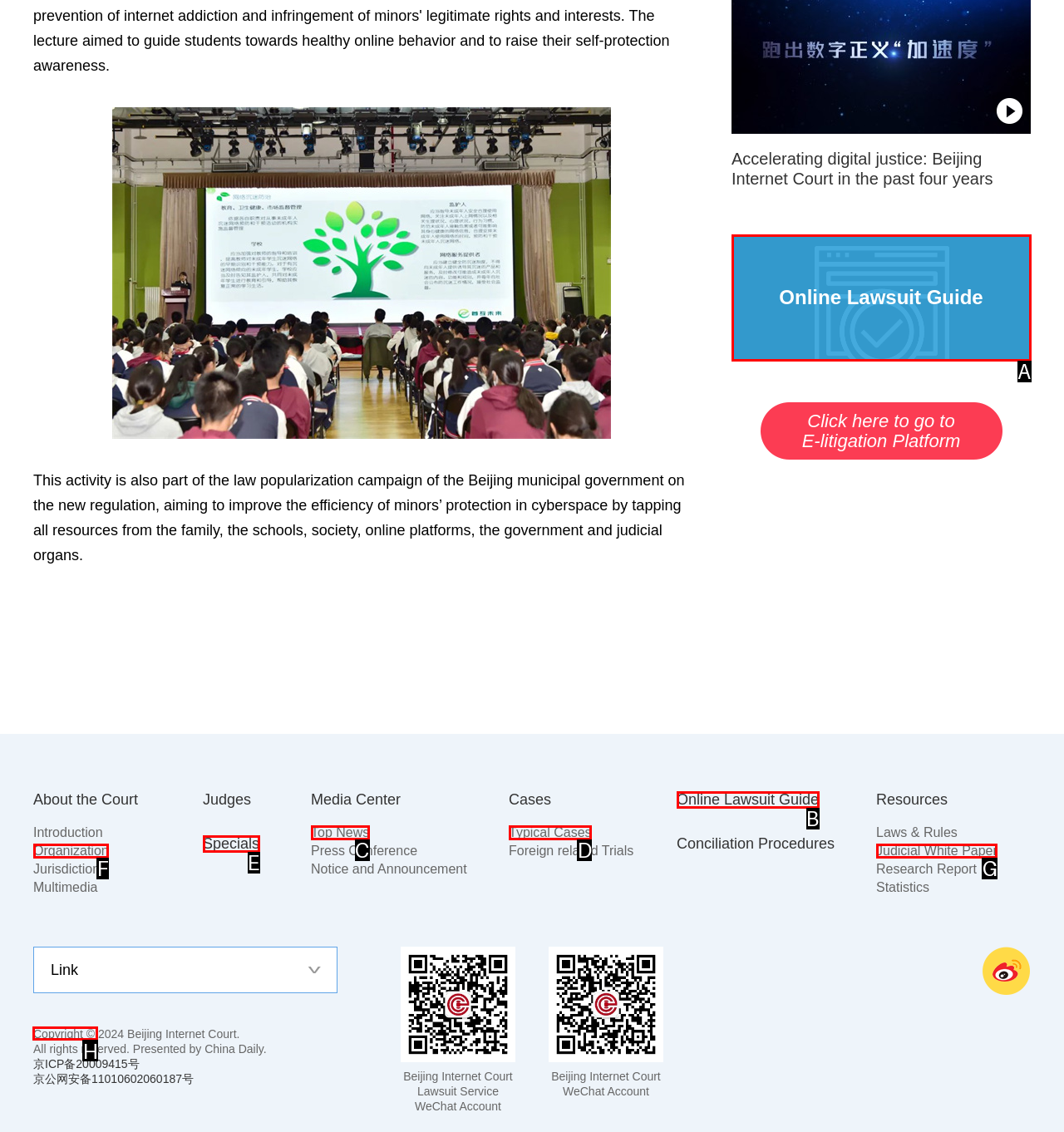Please indicate which HTML element to click in order to fulfill the following task: Check the Copyright information Respond with the letter of the chosen option.

H